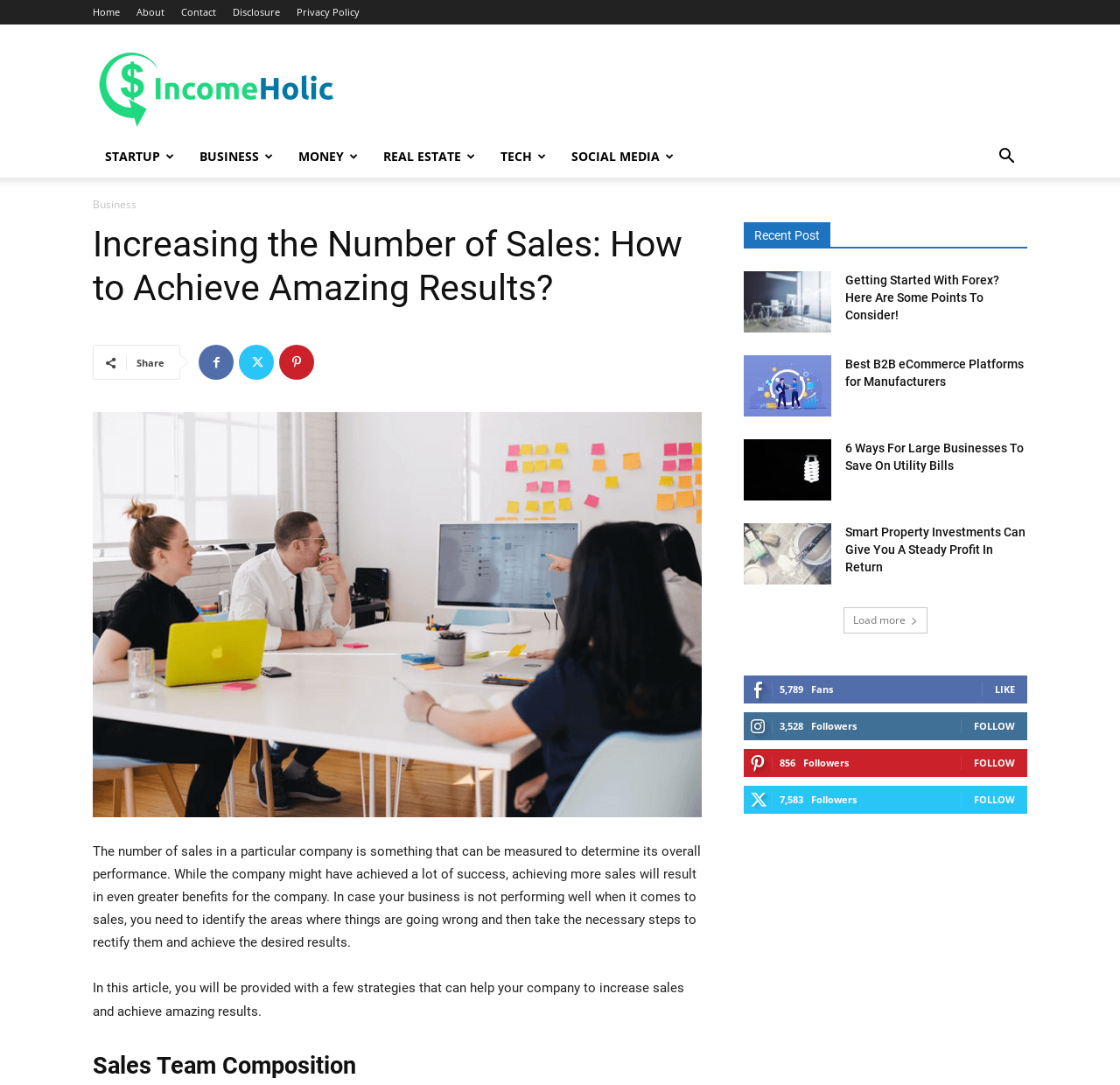What is the topic of the main article?
Answer briefly with a single word or phrase based on the image.

Increasing the Number of Sales